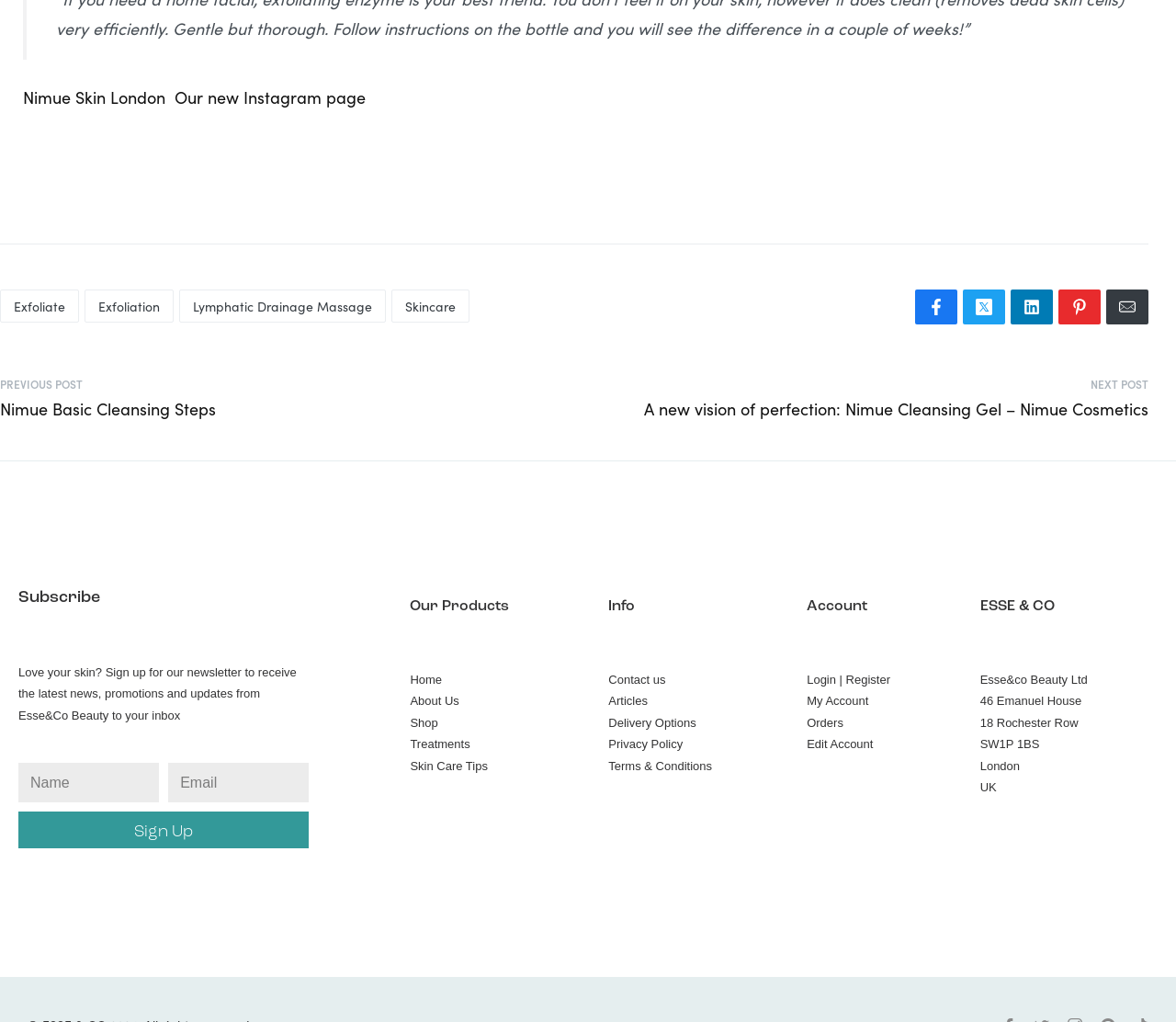Give the bounding box coordinates for this UI element: "Health". The coordinates should be four float numbers between 0 and 1, arranged as [left, top, right, bottom].

None